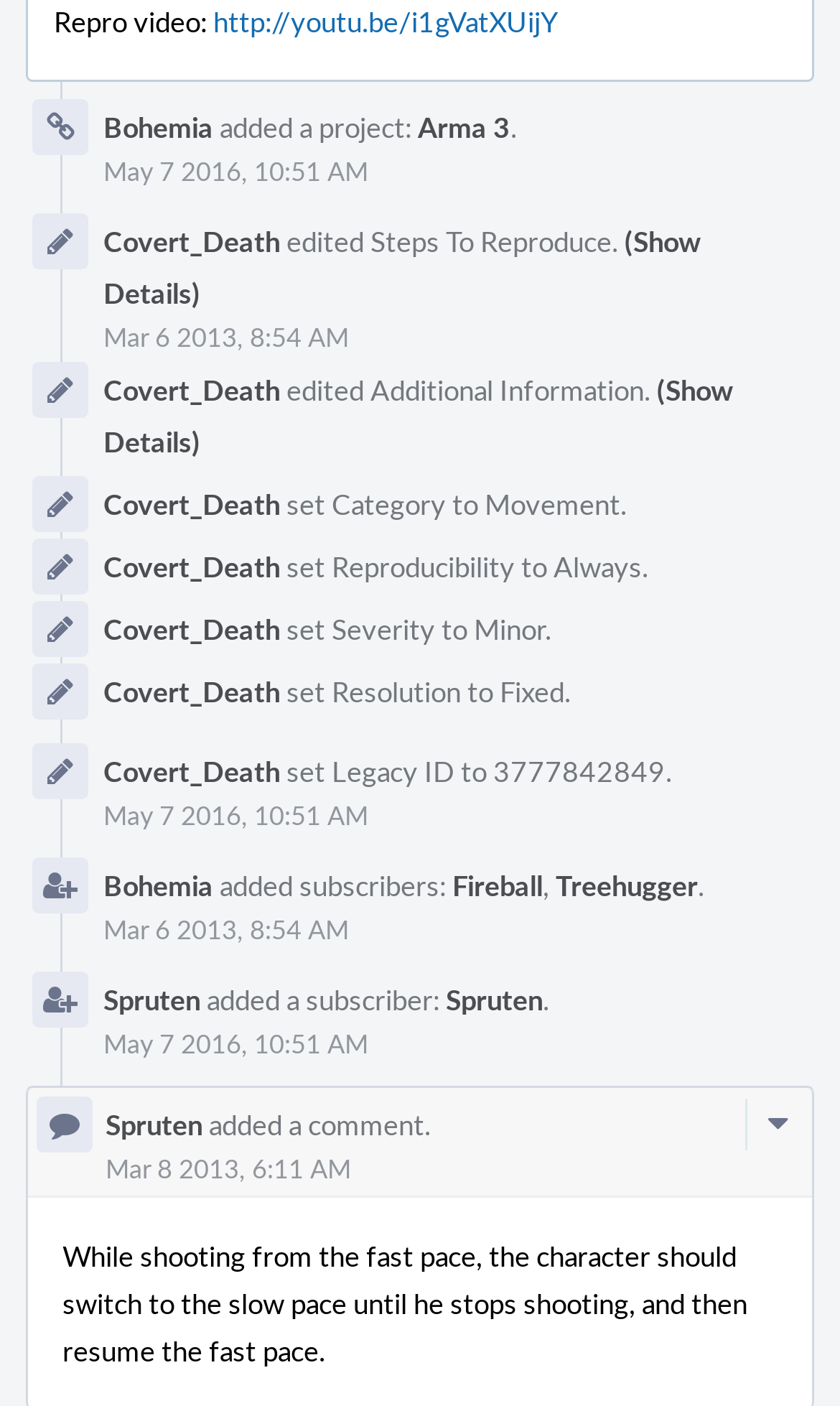Predict the bounding box coordinates for the UI element described as: "I Understand". The coordinates should be four float numbers between 0 and 1, presented as [left, top, right, bottom].

None